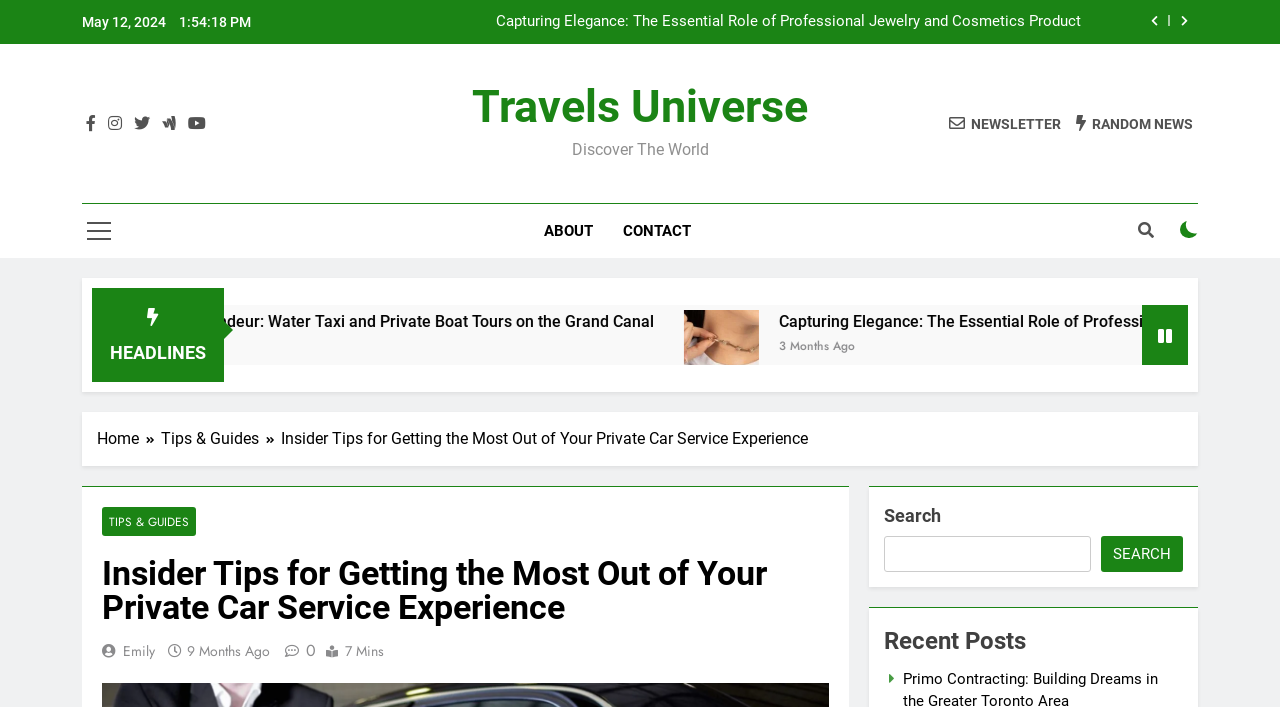Provide a short, one-word or phrase answer to the question below:
What is the date of the article?

May 12, 2024